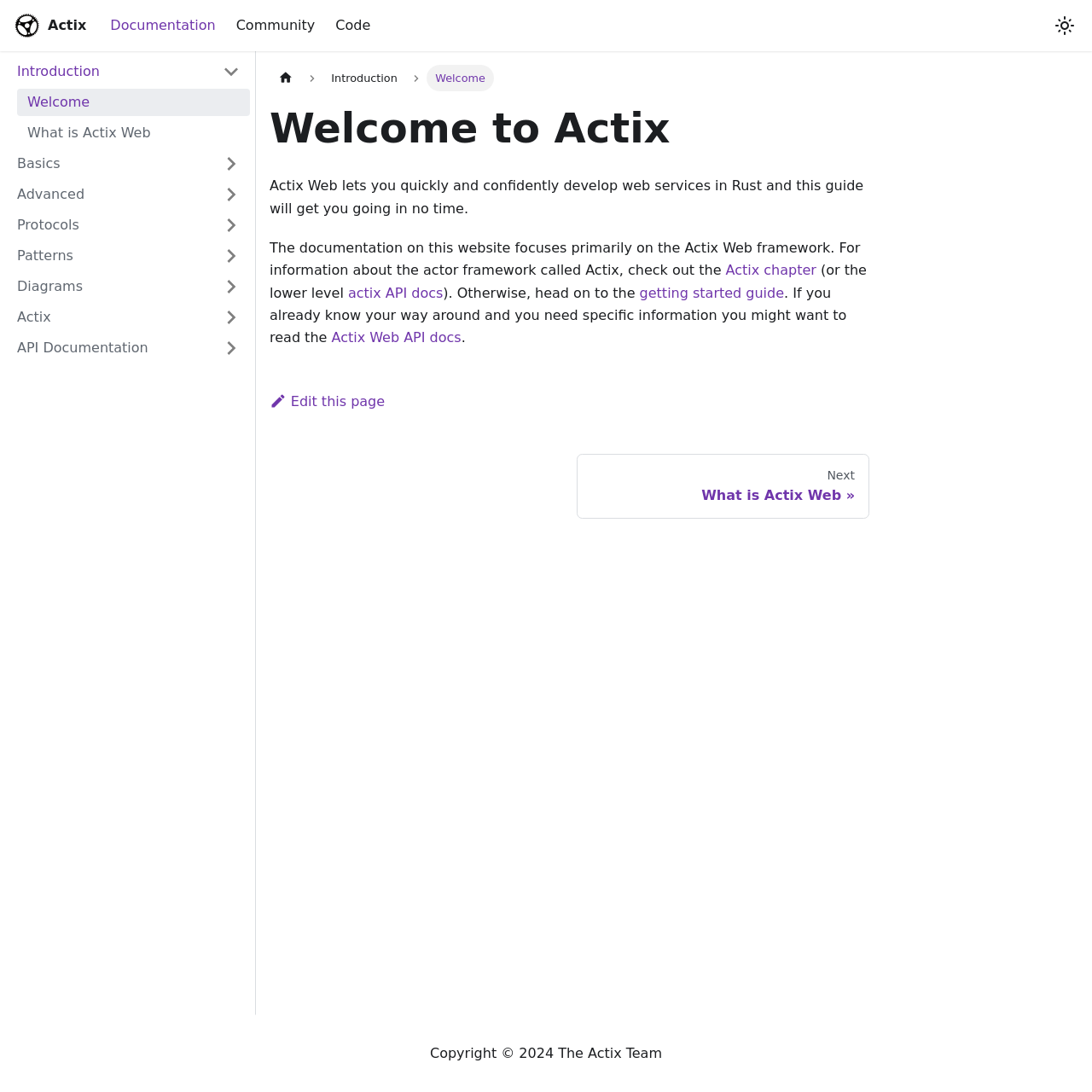Locate the bounding box coordinates of the clickable part needed for the task: "Read the getting started guide".

[0.586, 0.261, 0.718, 0.276]